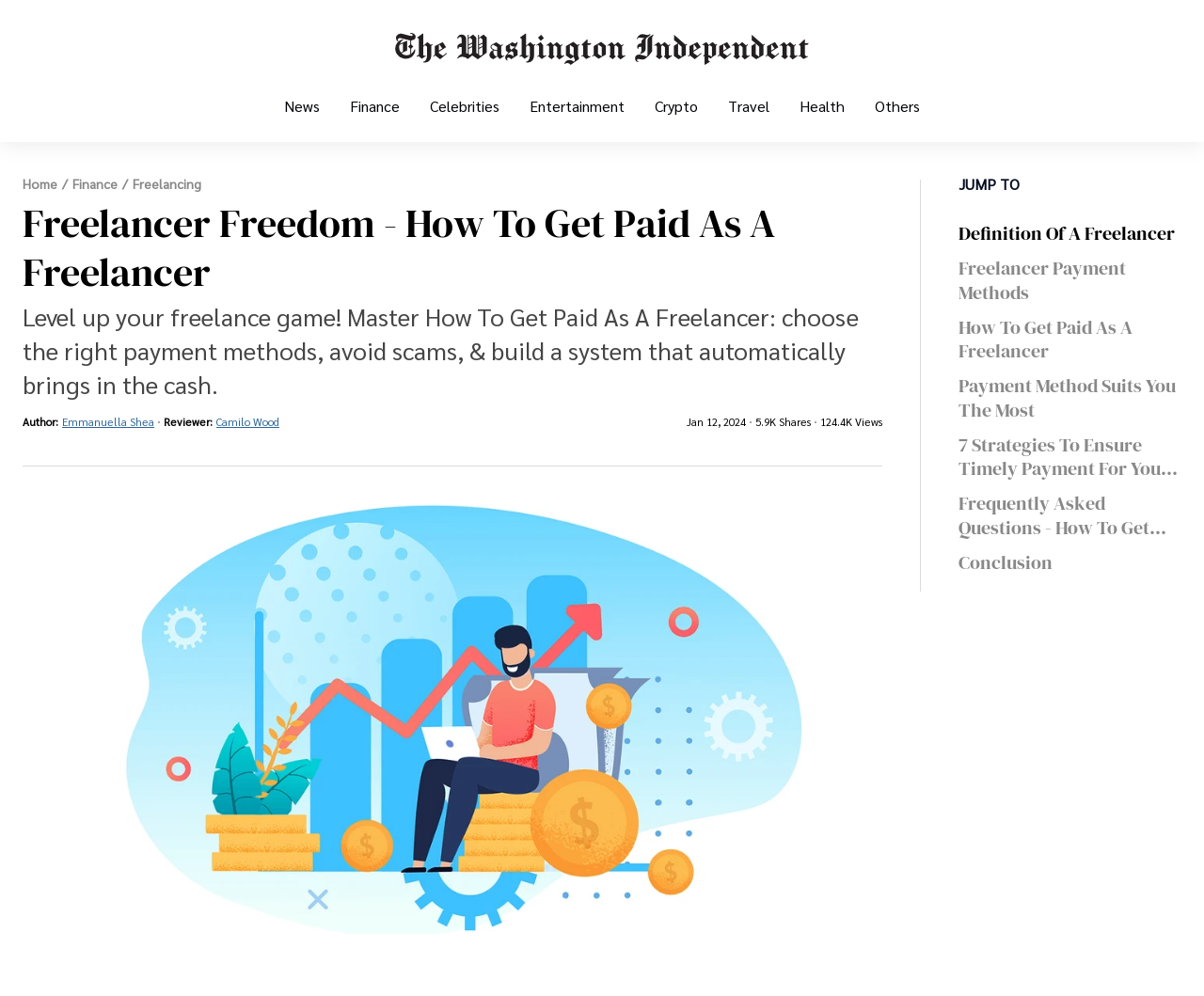Please locate the clickable area by providing the bounding box coordinates to follow this instruction: "View the 'Definition Of A Freelancer' section".

[0.796, 0.229, 0.976, 0.241]